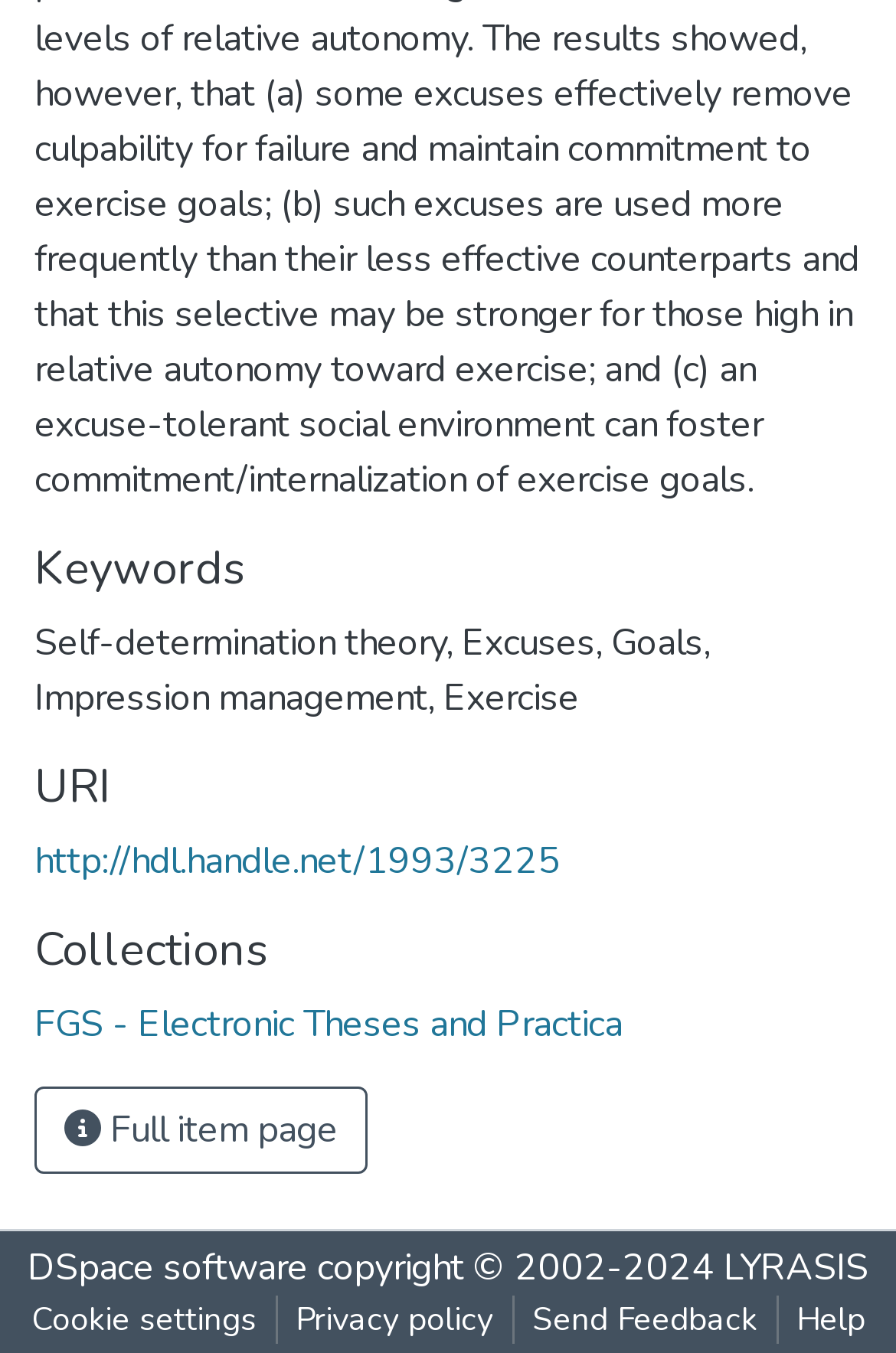Using floating point numbers between 0 and 1, provide the bounding box coordinates in the format (top-left x, top-left y, bottom-right x, bottom-right y). Locate the UI element described here: Full item page

[0.038, 0.803, 0.41, 0.867]